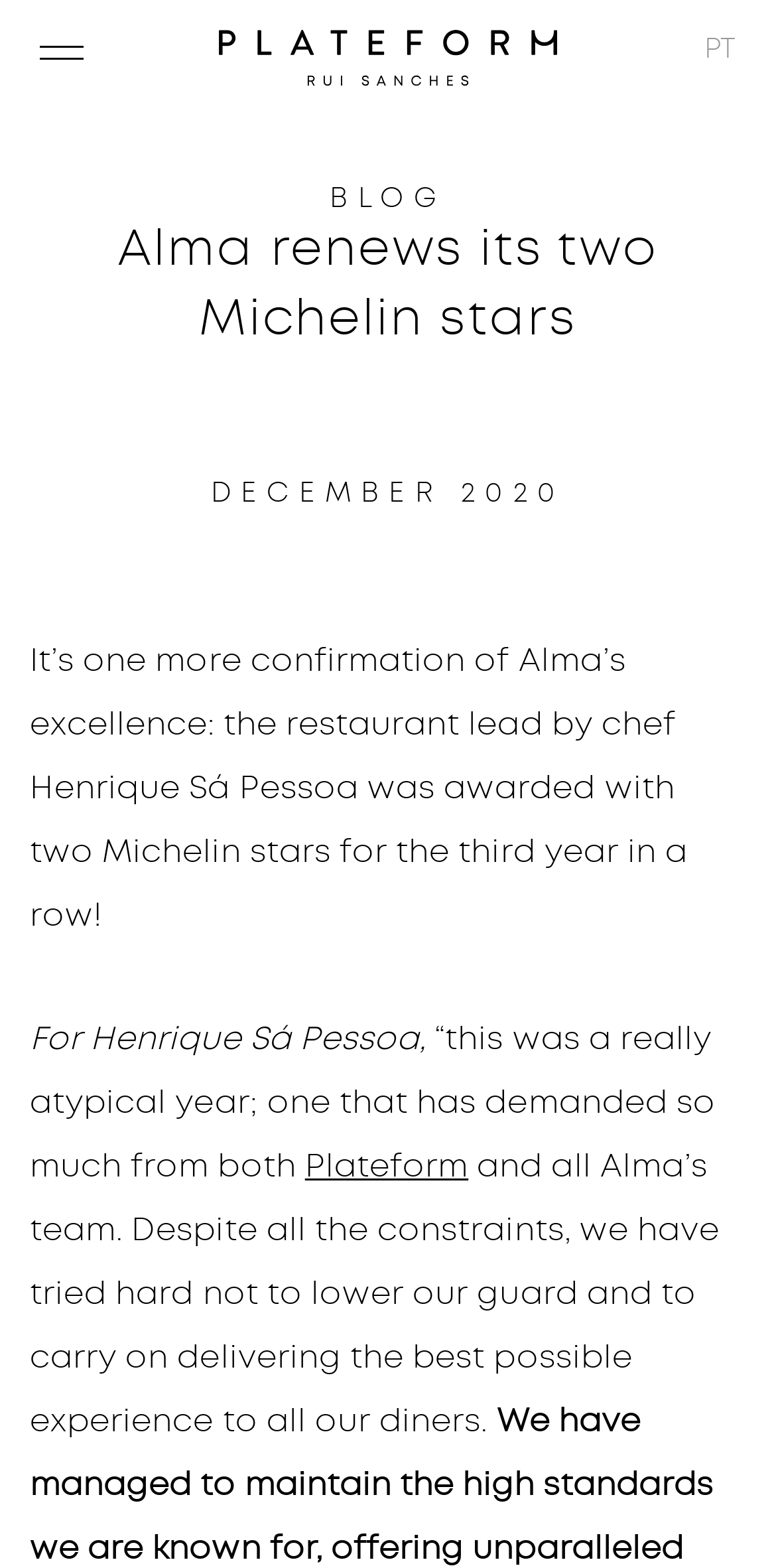What is the language of the webpage?
Based on the image, respond with a single word or phrase.

PT